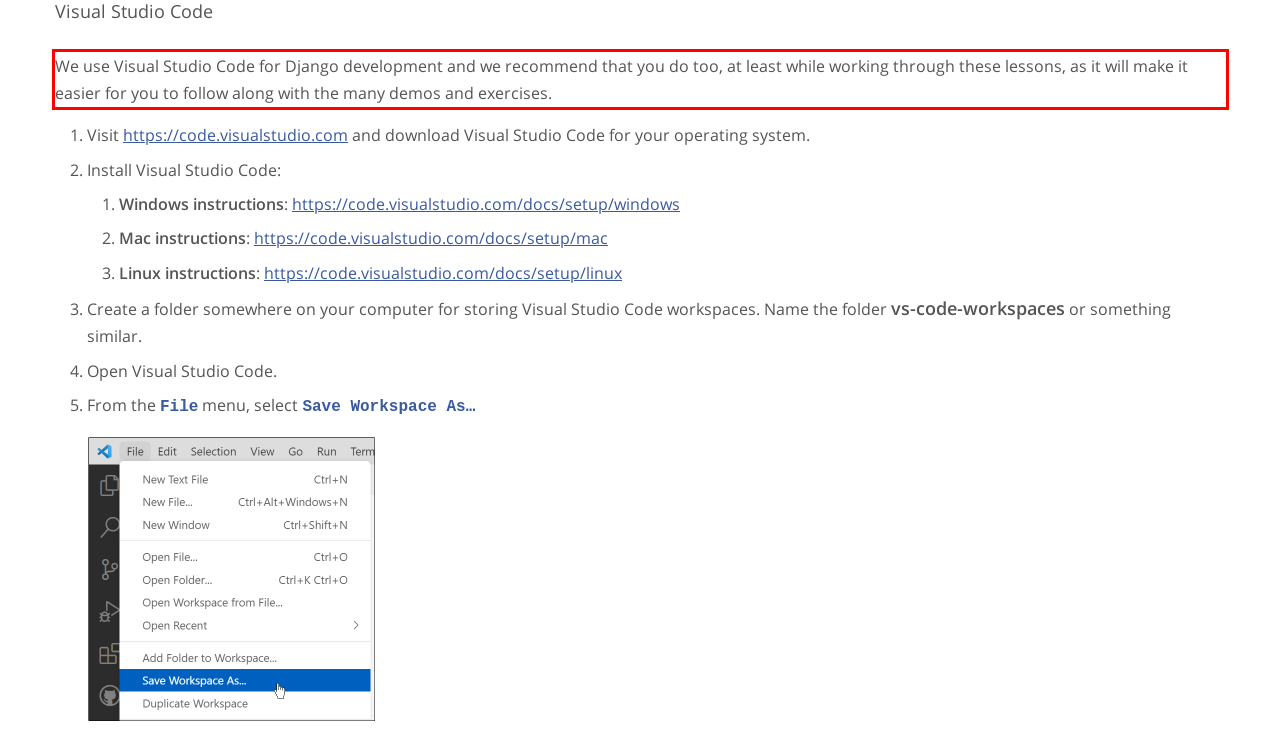From the provided screenshot, extract the text content that is enclosed within the red bounding box.

We use Visual Studio Code for Django development and we recommend that you do too, at least while working through these lessons, as it will make it easier for you to follow along with the many demos and exercises.